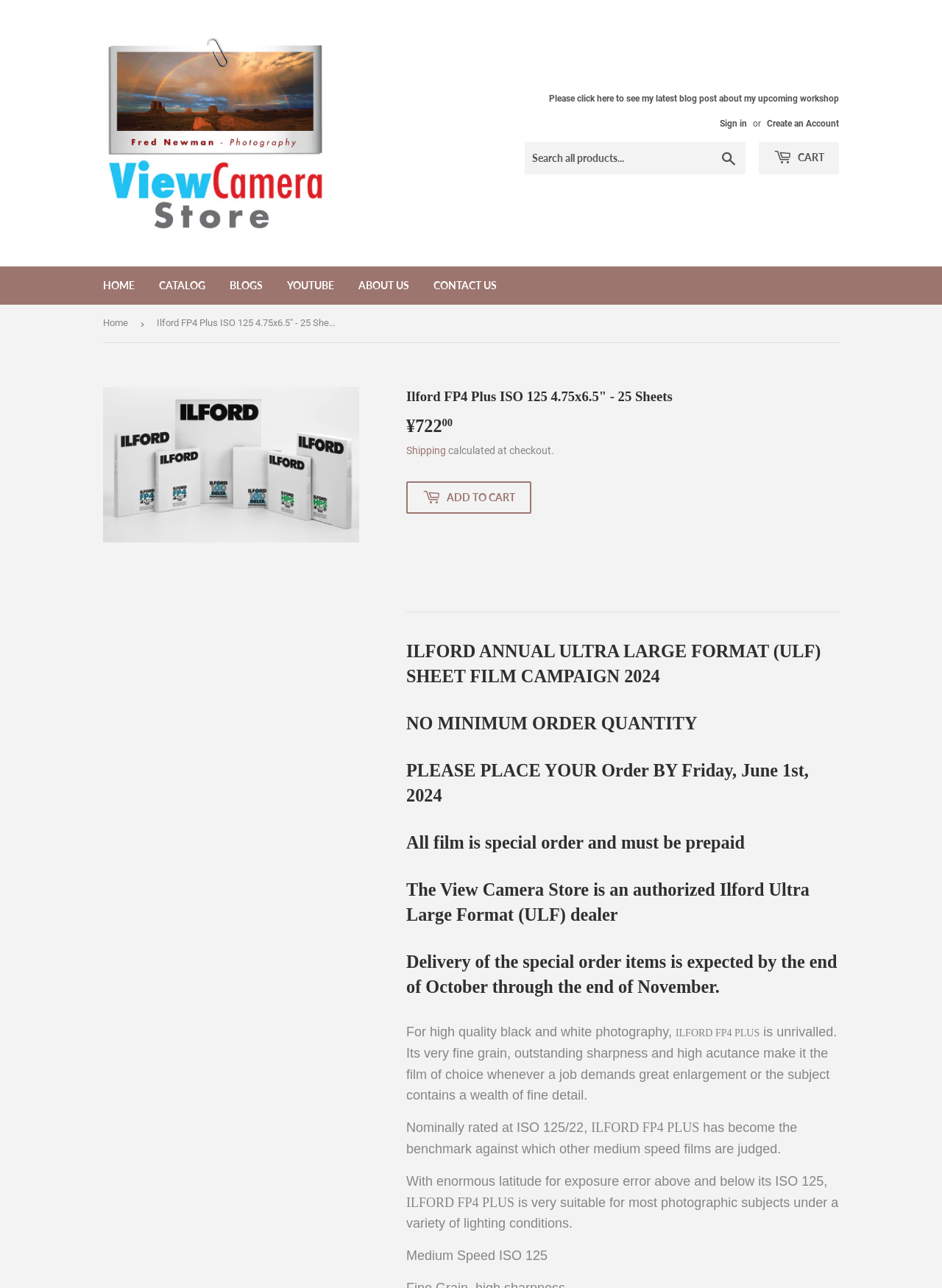What is the price of the Ilford FP4 Plus film?
Based on the image, give a concise answer in the form of a single word or short phrase.

¥722.00